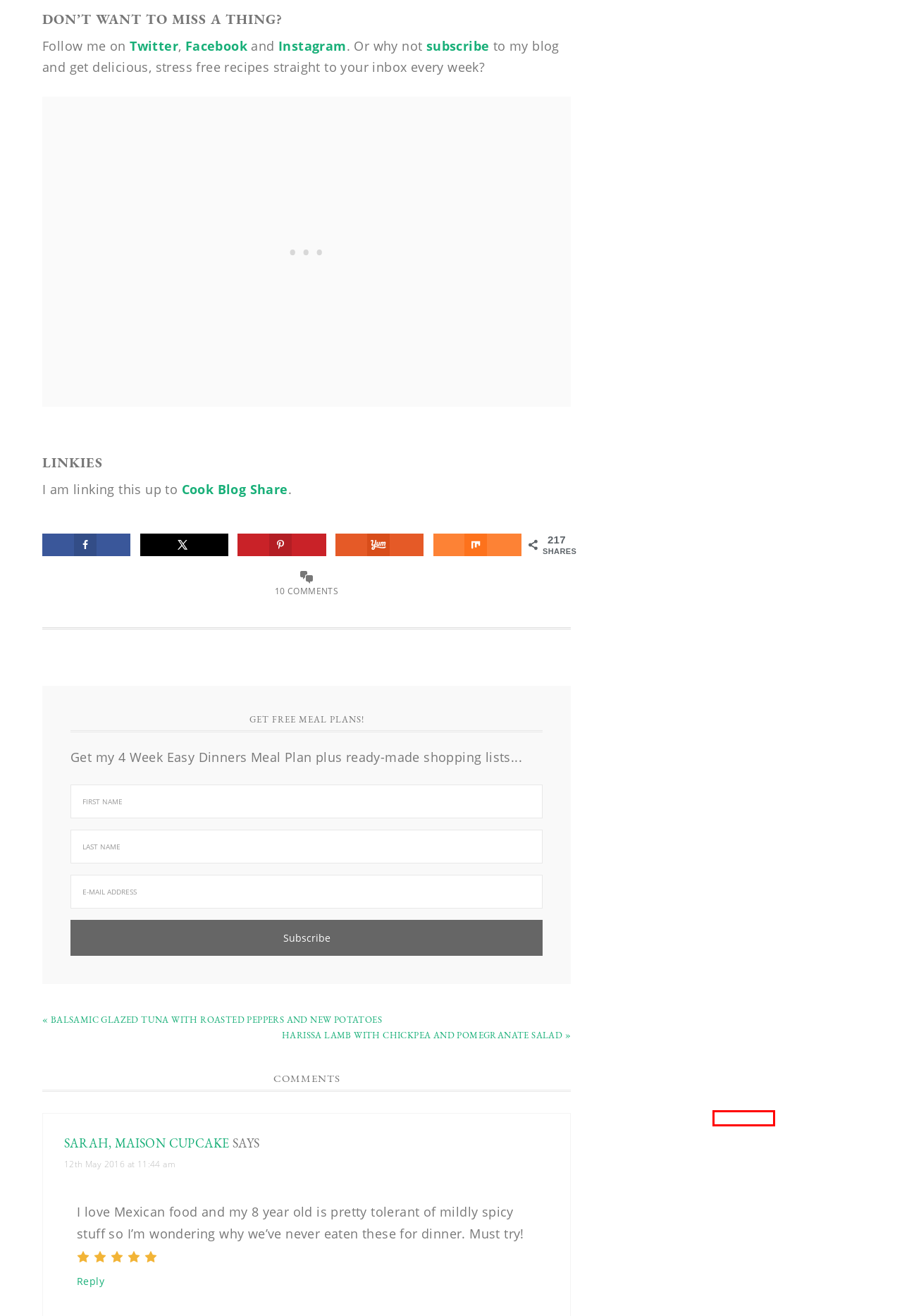Given a webpage screenshot with a red bounding box around a UI element, choose the webpage description that best matches the new webpage after clicking the element within the bounding box. Here are the candidates:
A. Oven Baked Chicken Shawarma with Garlic Sauce - Easy Peasy Foodie
B. Product Reviews - Easy Peasy Foodie
C. Easy Breakfast and Brunch Recipes - Easy Peasy Foodie
D. WordPress Themes by StudioPress
E. Disclosure - Easy Peasy Foodie
F. Blog Tool, Publishing Platform, and CMS – WordPress.org
G. Sandwiches & Burgers - Easy Peasy Foodie
H. Privacy Policy – Akismet

F